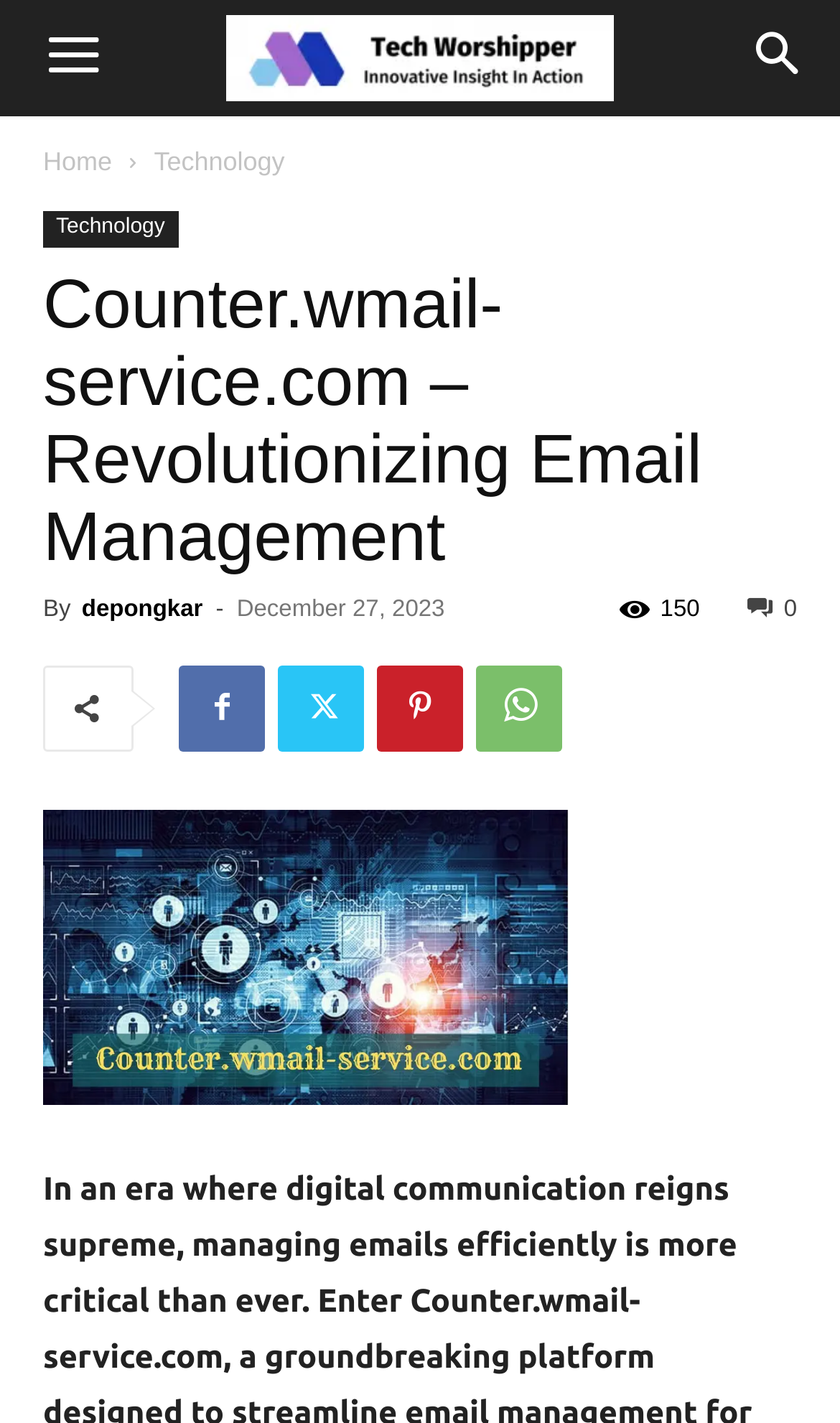Using the description: "alt="Counter.wmail-service.com" title="Counter wmail service com"", determine the UI element's bounding box coordinates. Ensure the coordinates are in the format of four float numbers between 0 and 1, i.e., [left, top, right, bottom].

[0.051, 0.569, 0.949, 0.777]